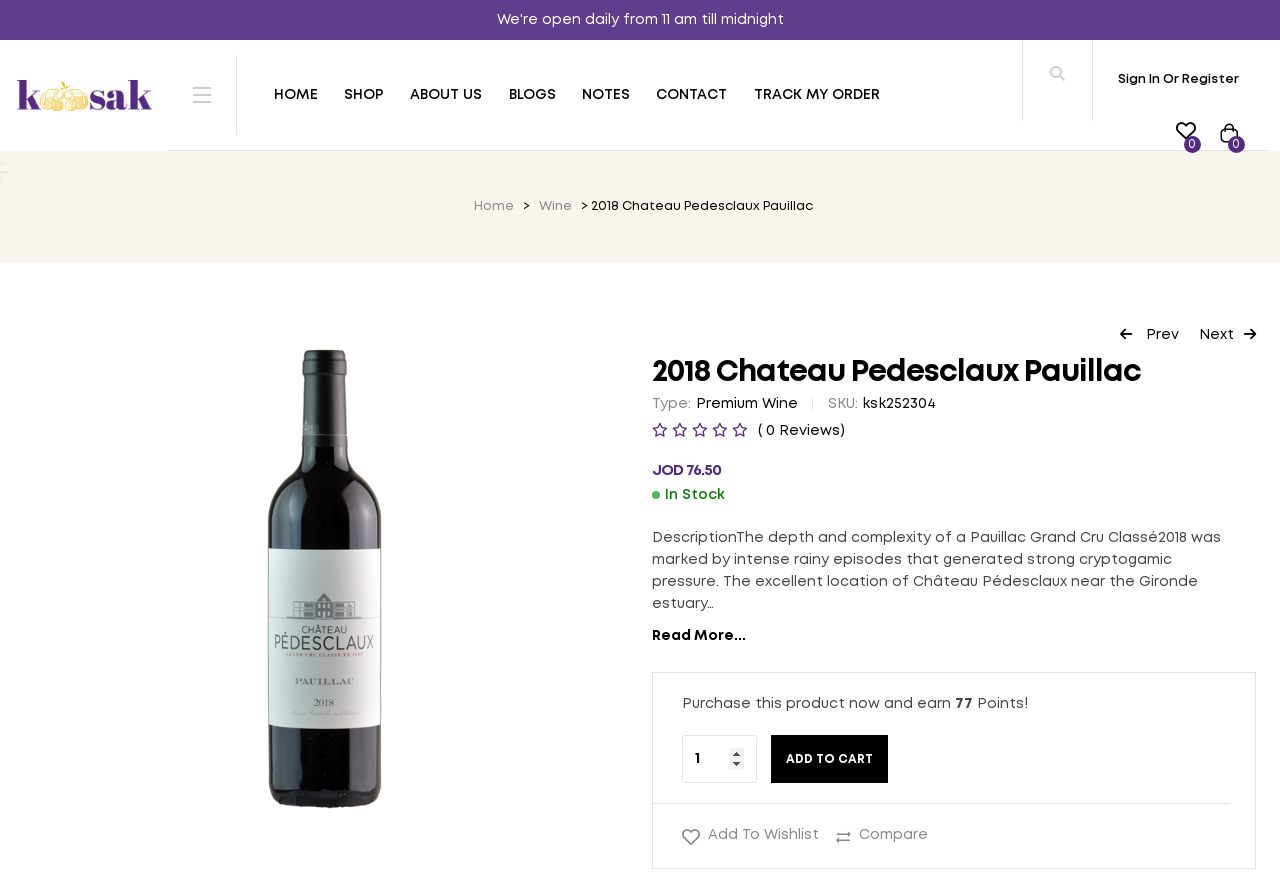What type of product is being sold?
Give a one-word or short-phrase answer derived from the screenshot.

Premium Wine